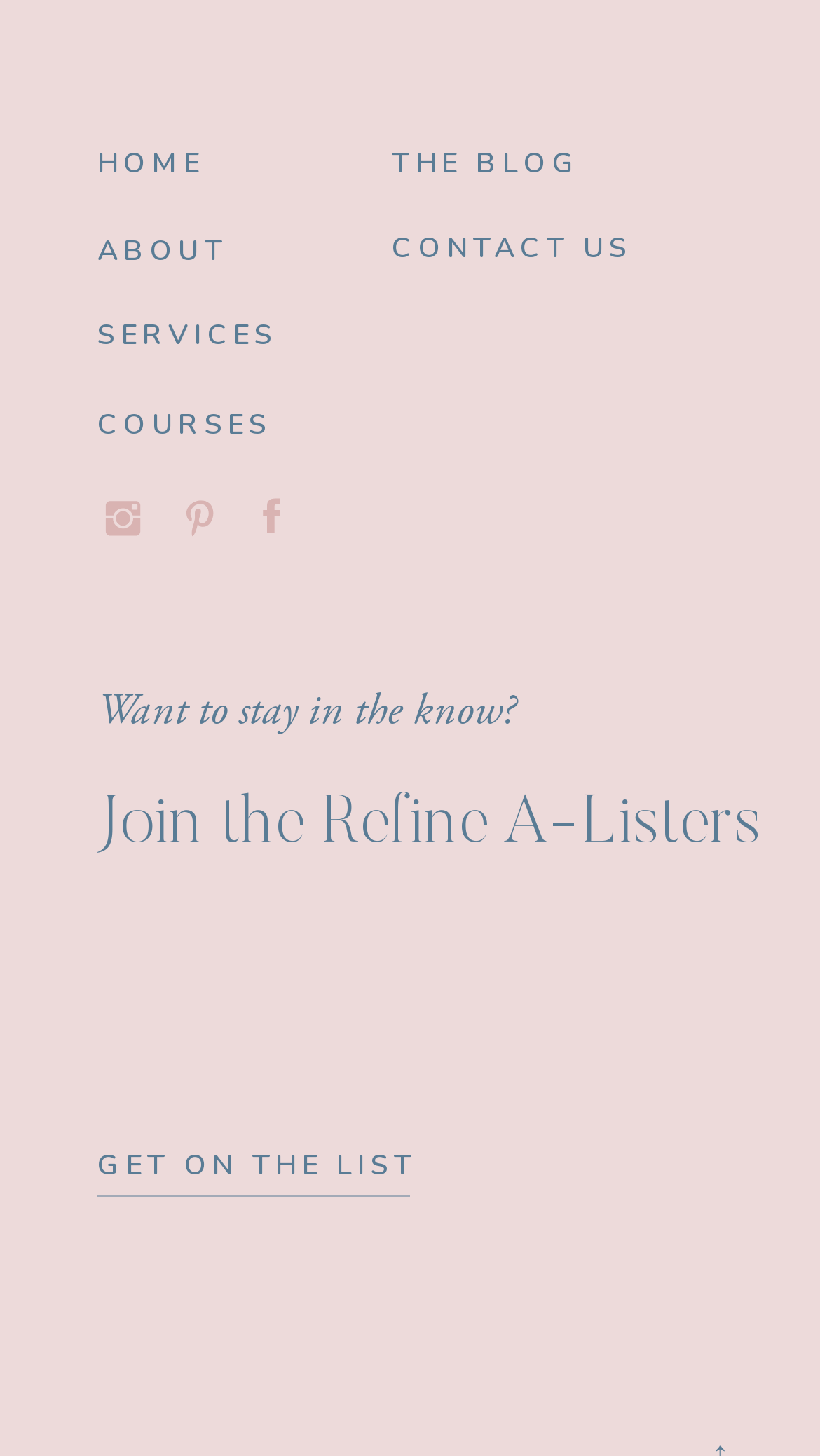Determine the bounding box coordinates for the HTML element described here: "GET ON THE LIST".

[0.119, 0.785, 0.544, 0.811]